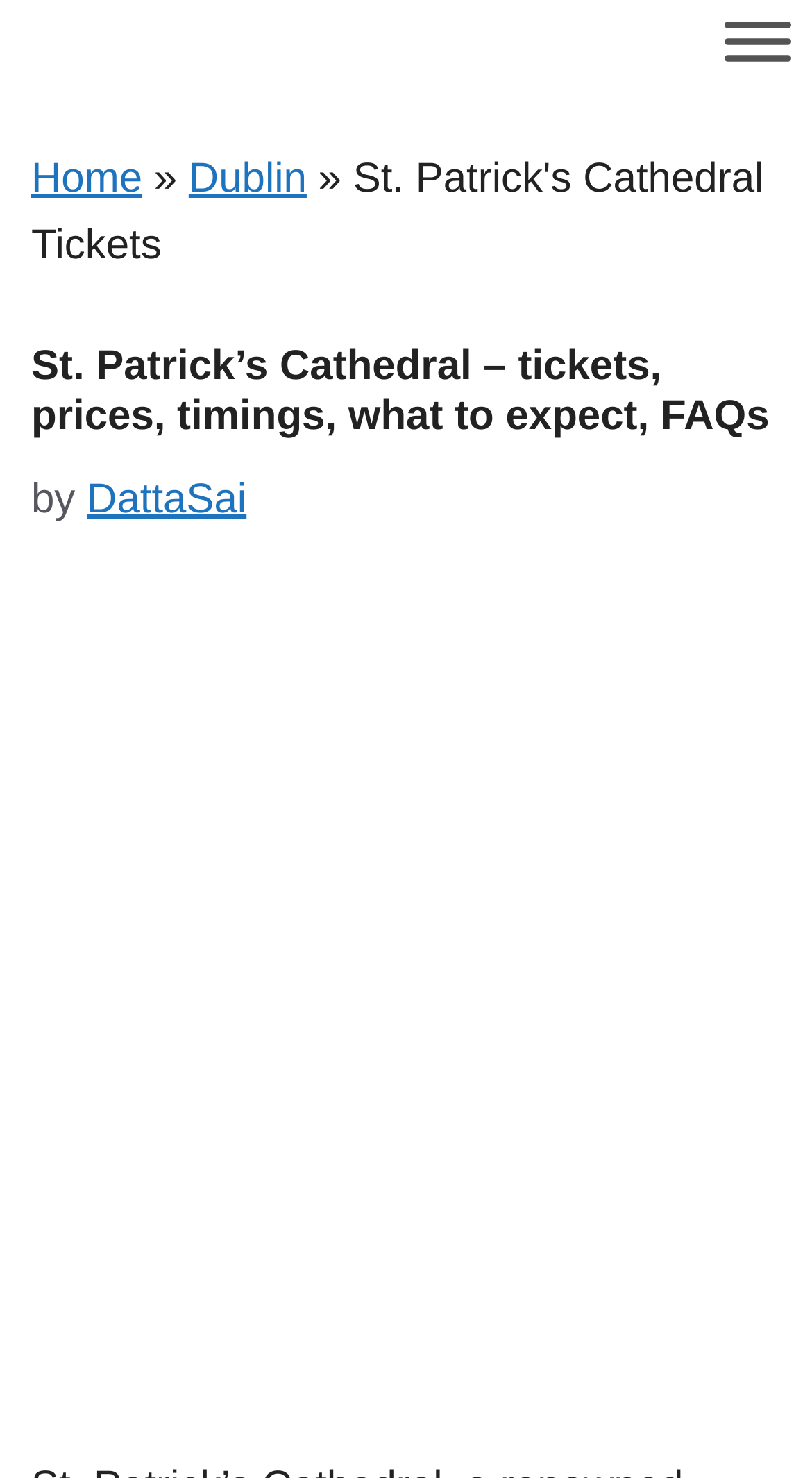What is the format of the image on the webpage?
Give a comprehensive and detailed explanation for the question.

I found the answer by looking at the image element, which does not specify the format of the image. The image is simply labeled as 'St. Patrick's Cathedral', but its format (e.g. JPEG, PNG) is not mentioned.